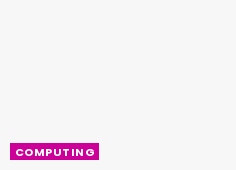Use the details in the image to answer the question thoroughly: 
What is the text color of the word 'COMPUTING'?

The text color of the word 'COMPUTING' is white because the caption states that the word 'COMPUTING' is displayed in 'uppercase, white text', indicating that the text color is white.